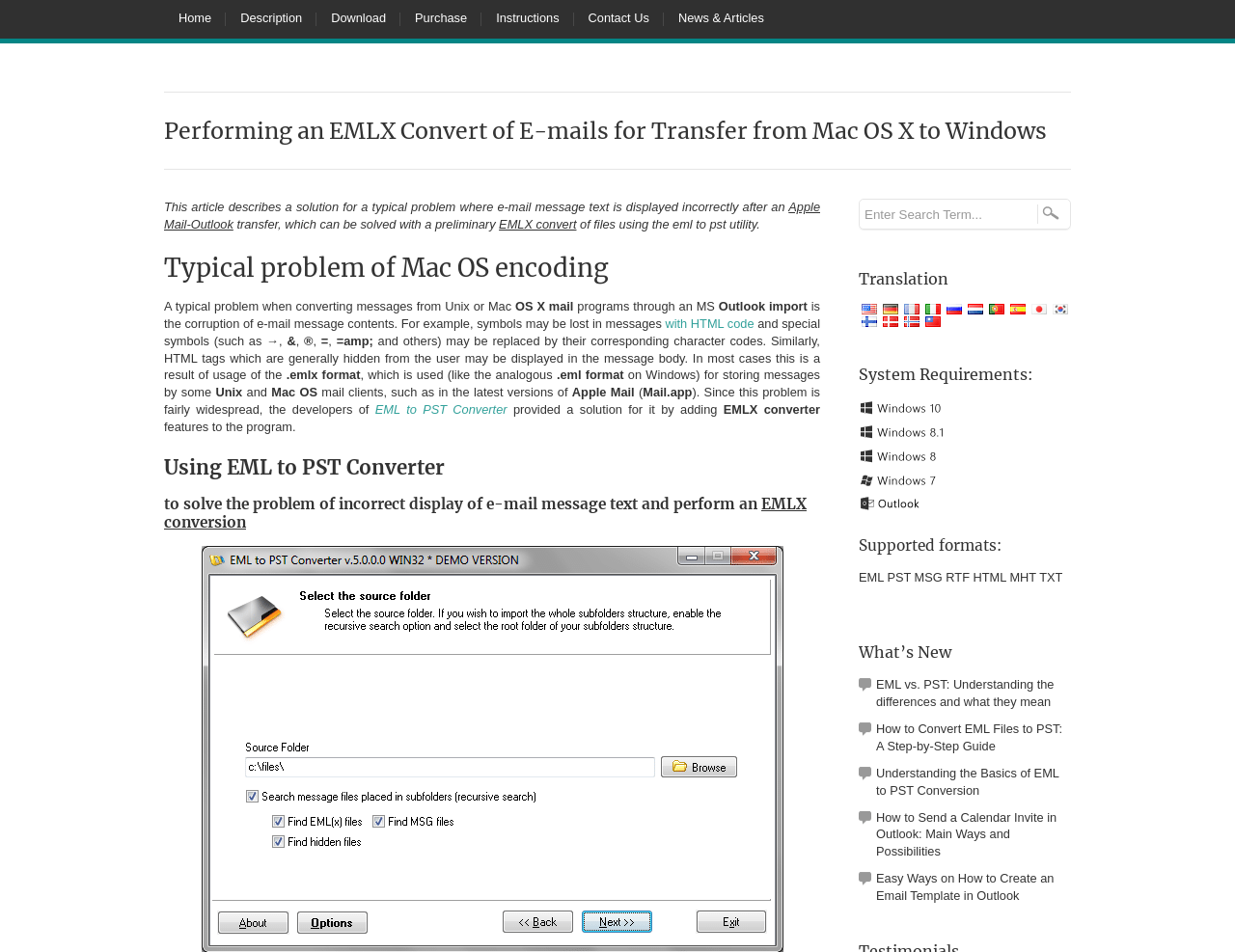Carefully observe the image and respond to the question with a detailed answer:
What is the purpose of EML to PST Converter?

The EML to PST Converter is a program that provides a solution for the problem of incorrect display of e-mail message text and performs an EMLX conversion, which is necessary when transferring emails from Mac OS X to Windows.